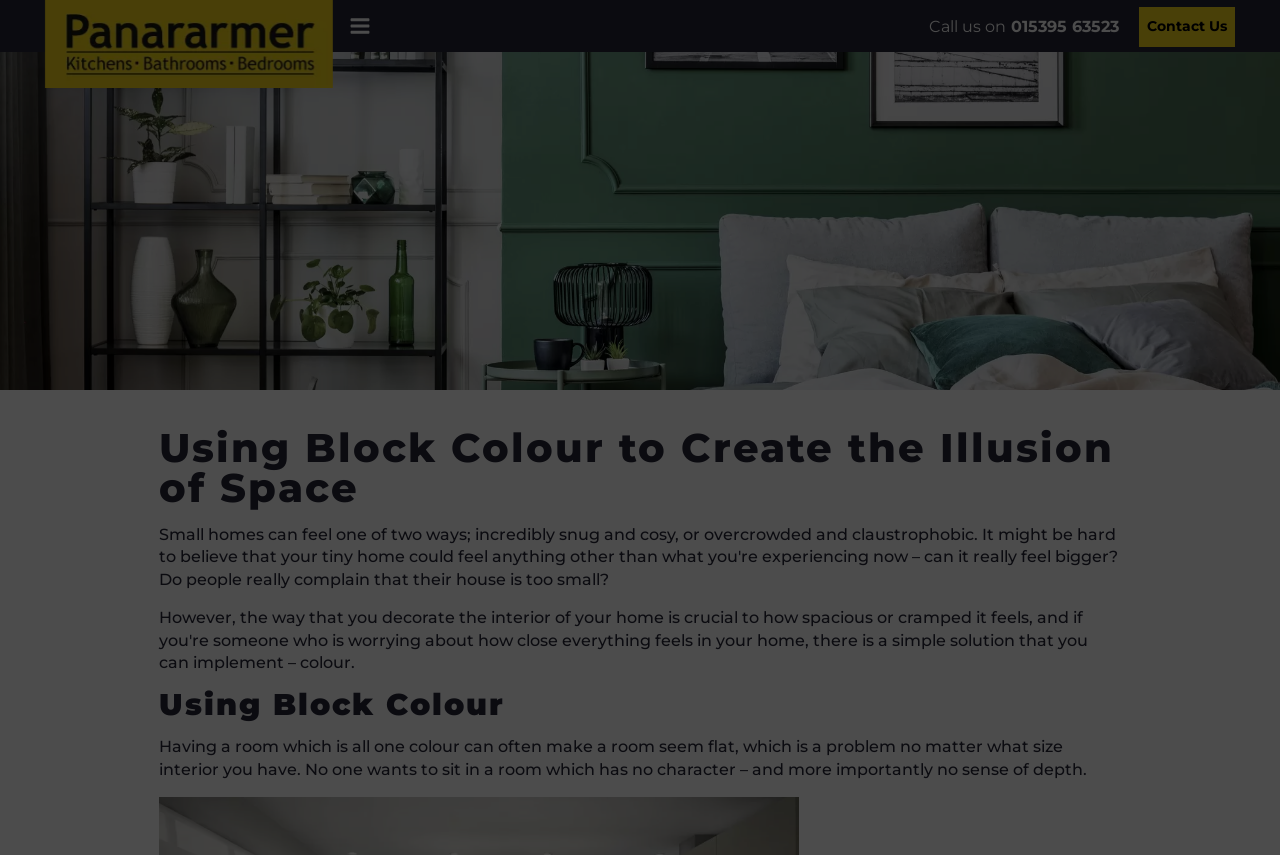Give a full account of the webpage's elements and their arrangement.

The webpage is about using block color to create the illusion of space. At the top left, there is a link with no text, and next to it, there is a small SVG icon. On the top right, there is a link to call a phone number and a "Contact Us" button. 

Below the top section, there is a main heading "Using Block Colour to Create the Illusion of Space" that spans across the page. Underneath the main heading, there is a subheading "Using Block Colour" that is aligned to the left. 

The main content of the page is a paragraph of text that explains the problem of having a room with a single color, which can make it seem flat and lacking in character and depth. This text is positioned below the subheading and takes up most of the page.